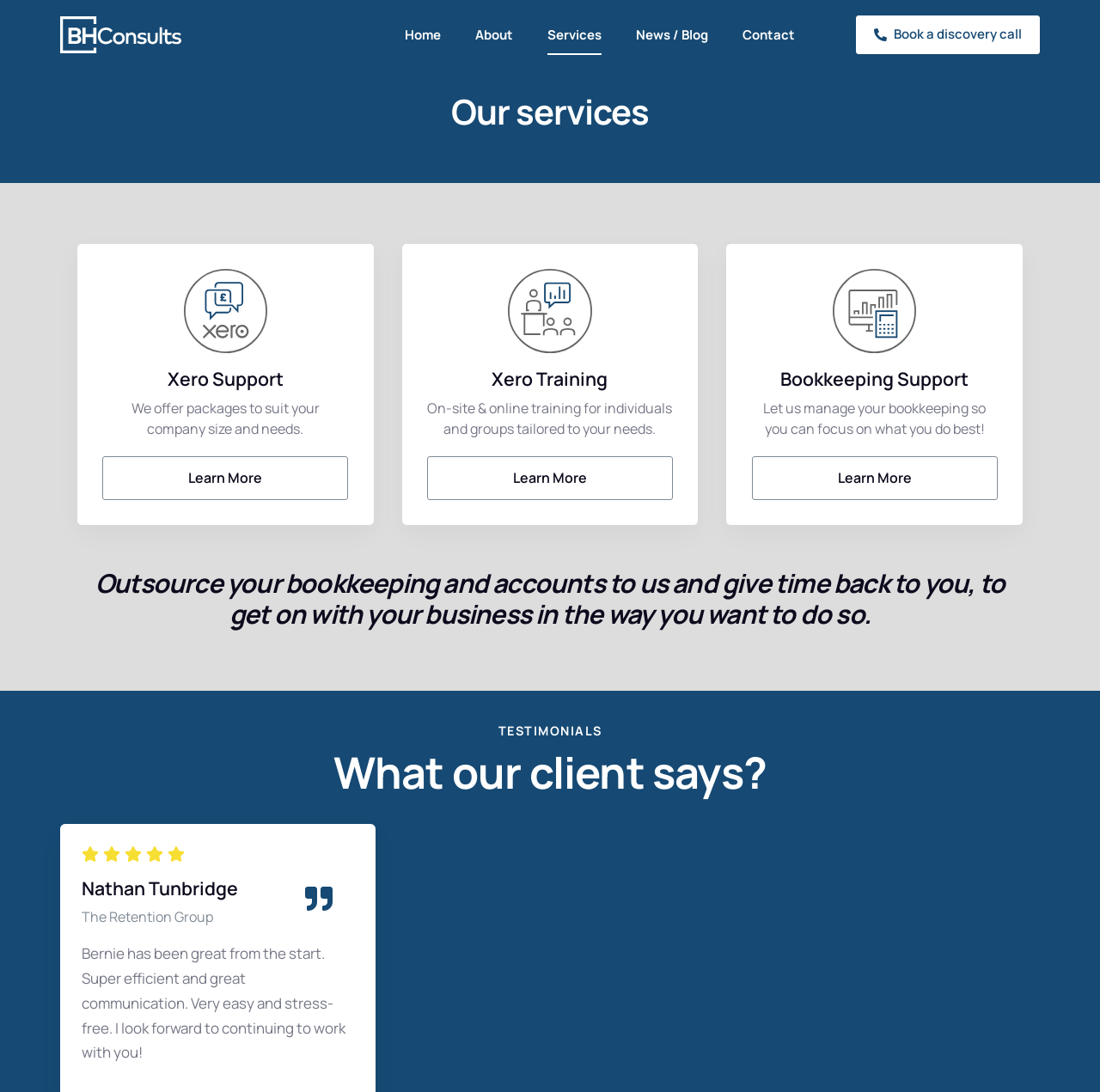Give a comprehensive overview of the webpage, including key elements.

The webpage is titled "Services - BH Consults" and has a logo at the top left corner. The logo is accompanied by a navigation menu with links to "Home", "About", "Services", "News / Blog", and "Contact" at the top center of the page. 

Below the navigation menu, there is a call-to-action link "Book a discovery call" at the top right corner. 

The main content of the page is divided into three sections, each with a heading and a brief description. The first section is titled "Xero Support" and has a figure icon on the left side. The description reads, "We offer packages to suit your company size and needs." There is a "Learn More" link below the description.

The second section is titled "Xero Training" and has a similar layout to the first section, with a figure icon on the left side and a description that reads, "On-site & online training for individuals and groups tailored to your needs." There is also a "Learn More" link below the description.

The third section is titled "Bookkeeping Support" and has a similar layout to the first two sections, with a figure icon on the left side and a description that reads, "Let us manage your bookkeeping so you can focus on what you do best!" There is also a "Learn More" link below the description.

Below these sections, there is a heading that reads, "Outsource your bookkeeping and accounts to us and give time back to you, to get on with your business in the way you want to do so." 

Further down the page, there is a section titled "TESTIMONIALS" with a subheading "What our client says?". This section features a testimonial from Nathan Tunbridge of The Retention Group, with a quote praising Bernie's efficiency and communication.